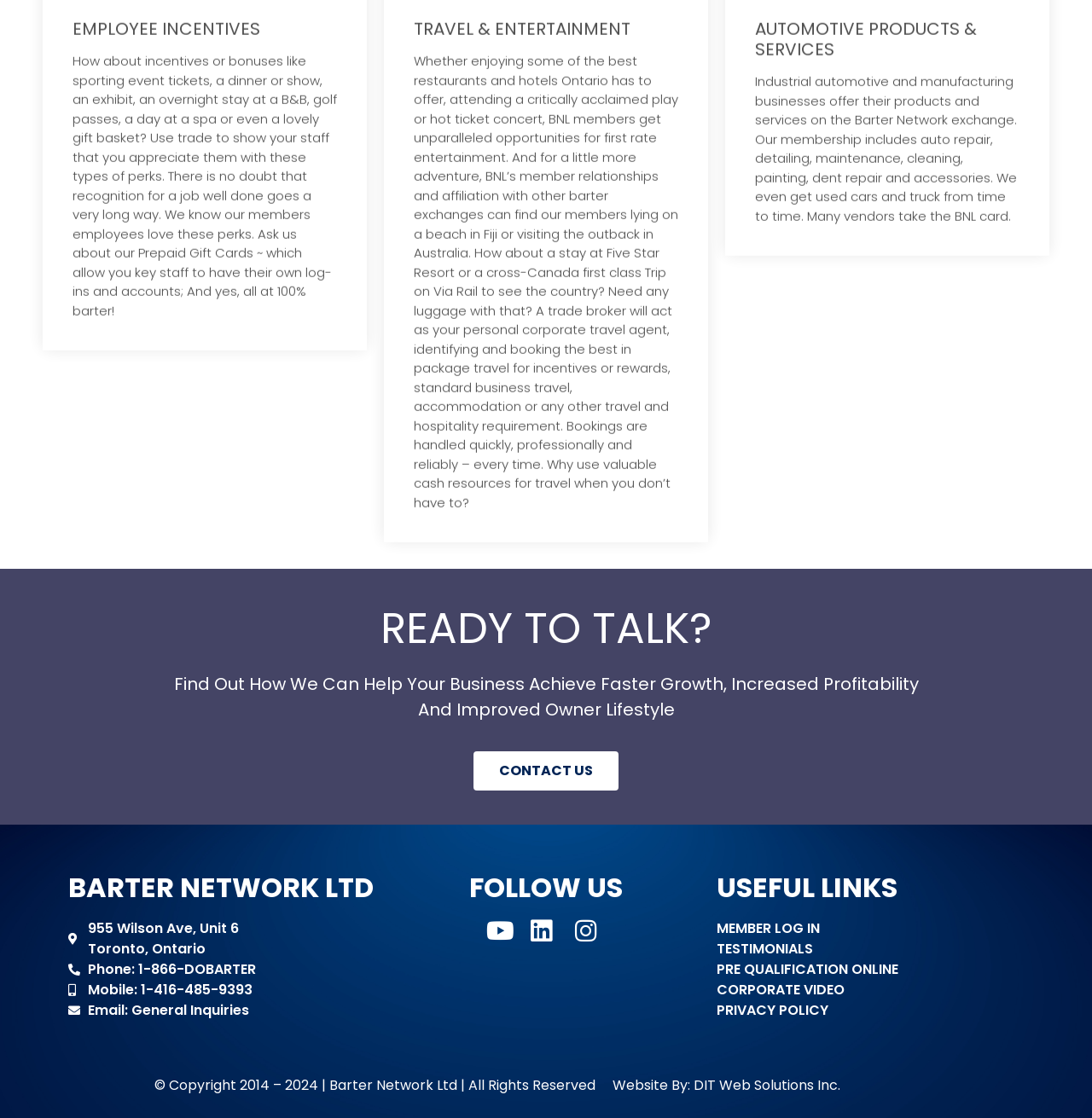Utilize the details in the image to thoroughly answer the following question: What is the address of Barter Network Ltd?

The webpage provides the address of Barter Network Ltd, which is 955 Wilson Ave, Unit 6, Toronto, Ontario. This information is likely provided to help visitors contact the company or visit its physical location.